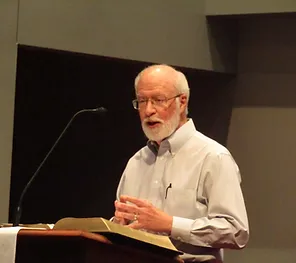What is the atmosphere of the setting?
Offer a detailed and exhaustive answer to the question.

The caption describes the setting as reflecting a warm, welcoming environment typical of community worship, which implies that the atmosphere is warm and welcoming.